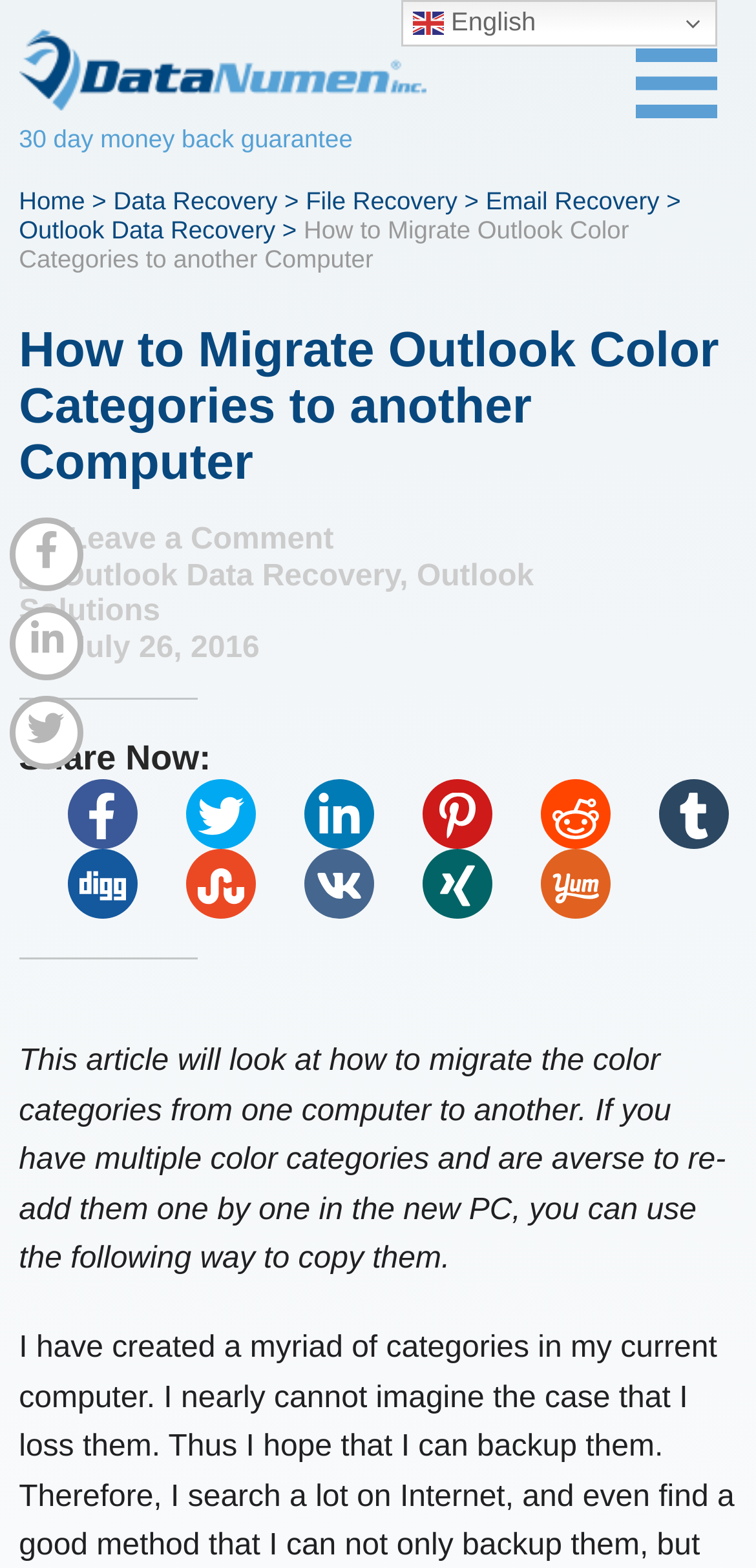What is the date of the article?
Please give a detailed and thorough answer to the question, covering all relevant points.

The date of the article can be found by looking at the StaticText element 'July 26, 2016' which is located near the top of the webpage.